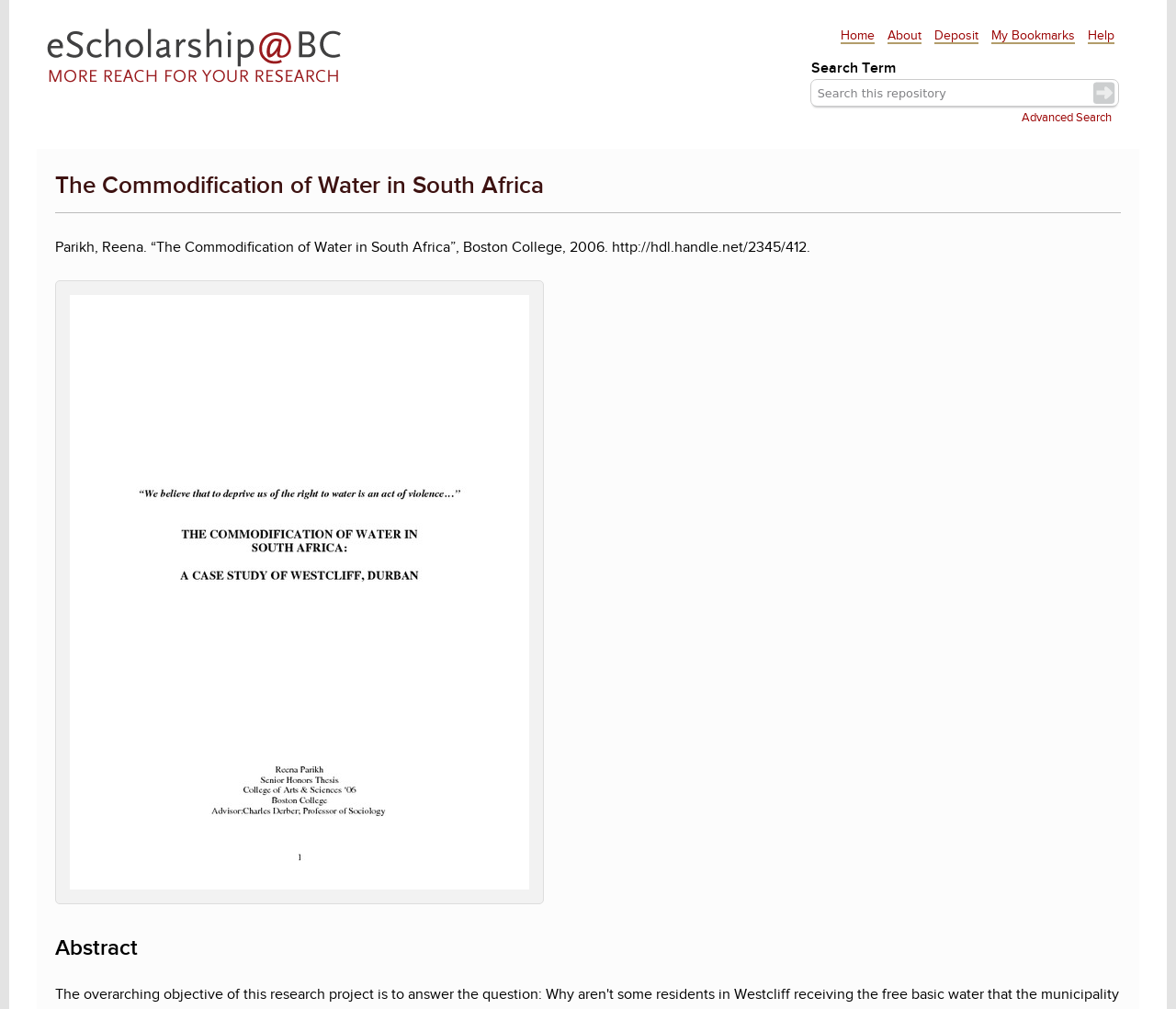Based on the image, give a detailed response to the question: What is the label of the search box?

I looked at the search box and found that it has a label 'Search Term' above it, indicating what users should input in the box.